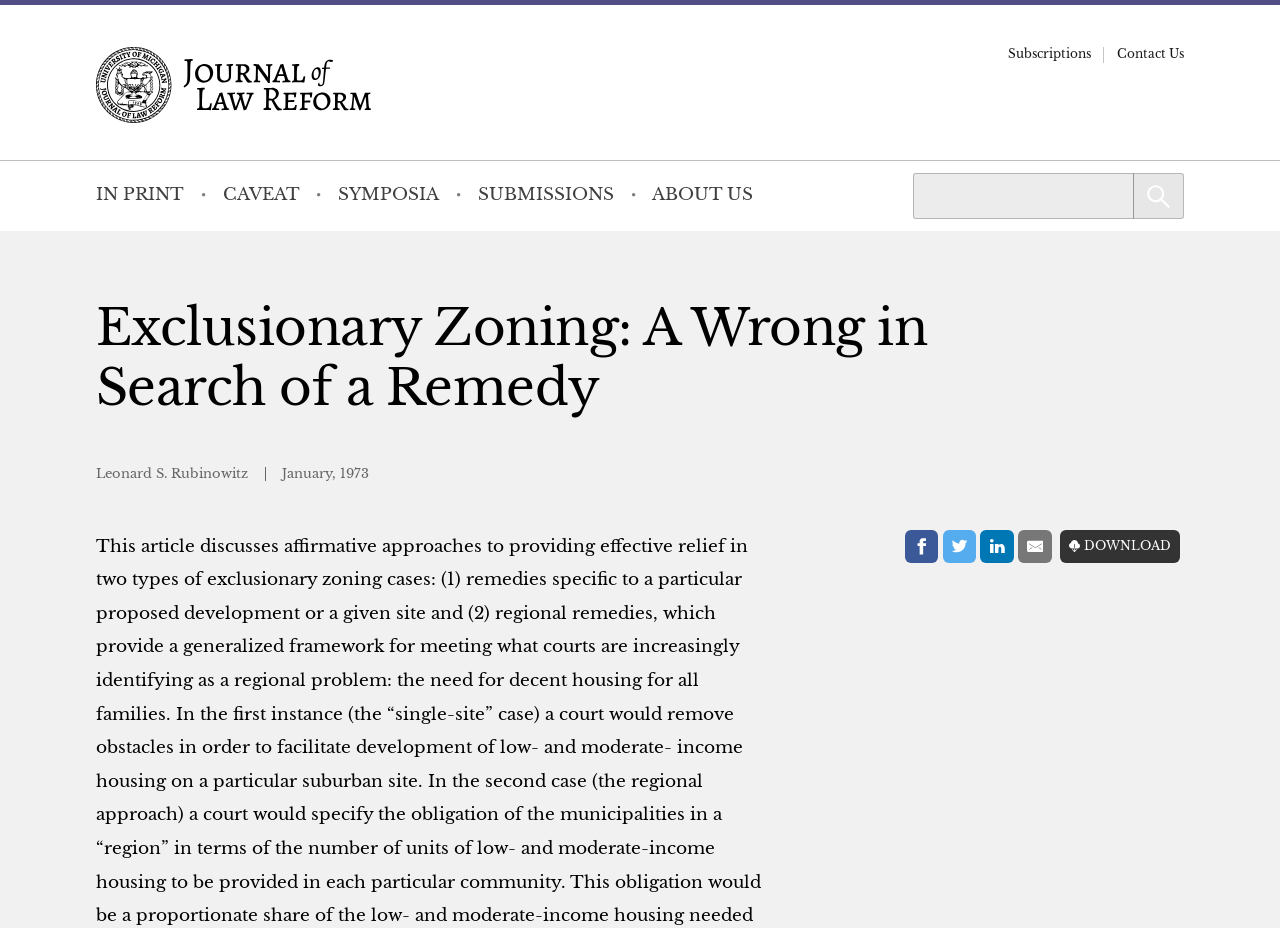Answer the following query concisely with a single word or phrase:
What is the publication date?

January, 1973